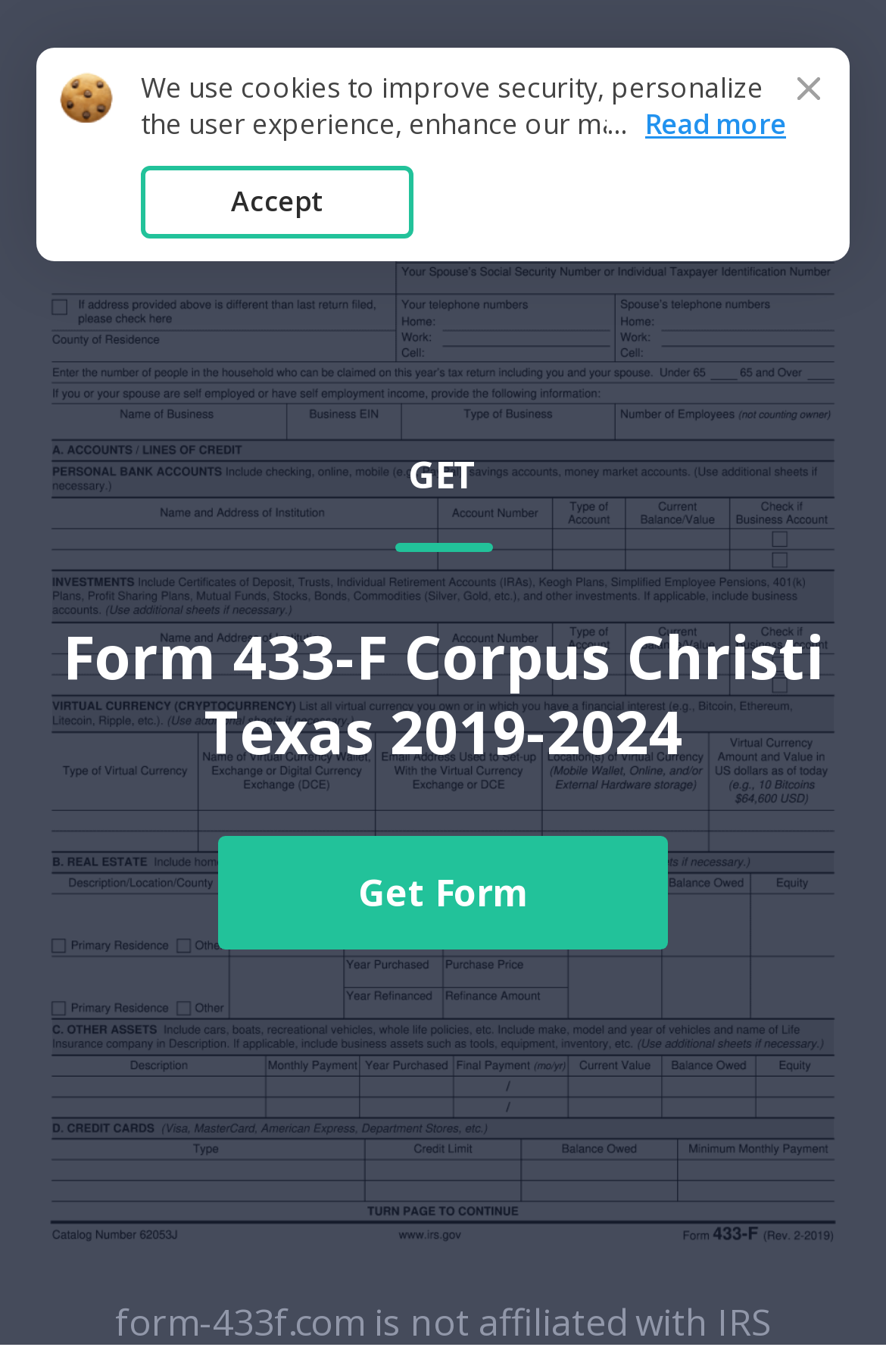Determine the bounding box coordinates of the UI element described by: "“here“".

[0.233, 0.156, 0.326, 0.184]